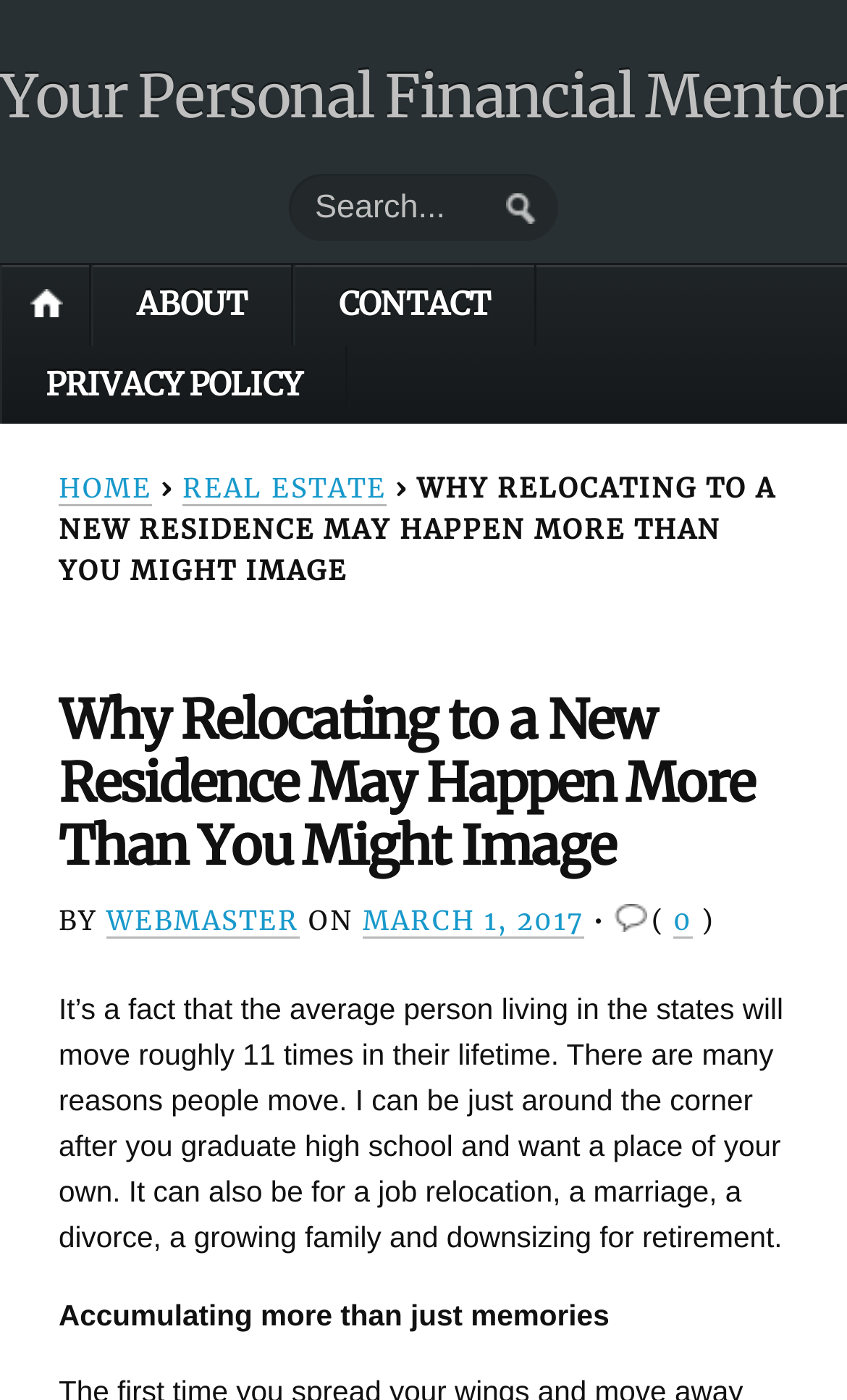Detail the features and information presented on the webpage.

This webpage is about personal finance, specifically discussing reasons for relocating to a new residence. At the top, there is a header section with a title "Your Personal Financial Mentor" and a search bar with a submit button to the right. Below the header, there is a navigation menu with links to "HOME", "ABOUT", "CONTACT", and "PRIVACY POLICY".

Further down, there is a secondary navigation menu with links to "HOME", "REAL ESTATE", and a separator symbol "›". The main content of the page is an article titled "Why Relocating to a New Residence May Happen More Than You Might Image". The article is divided into sections, with the first section discussing the fact that the average person in the US moves 11 times in their lifetime, and the various reasons for moving, such as graduating high school, job relocation, marriage, divorce, growing family, and downsizing for retirement.

Below the first section, there is a subheading "Accumulating more than just memories". The article is written in a formal tone and appears to be informative, providing guidance on personal finance and relocation. There are no images on the page.